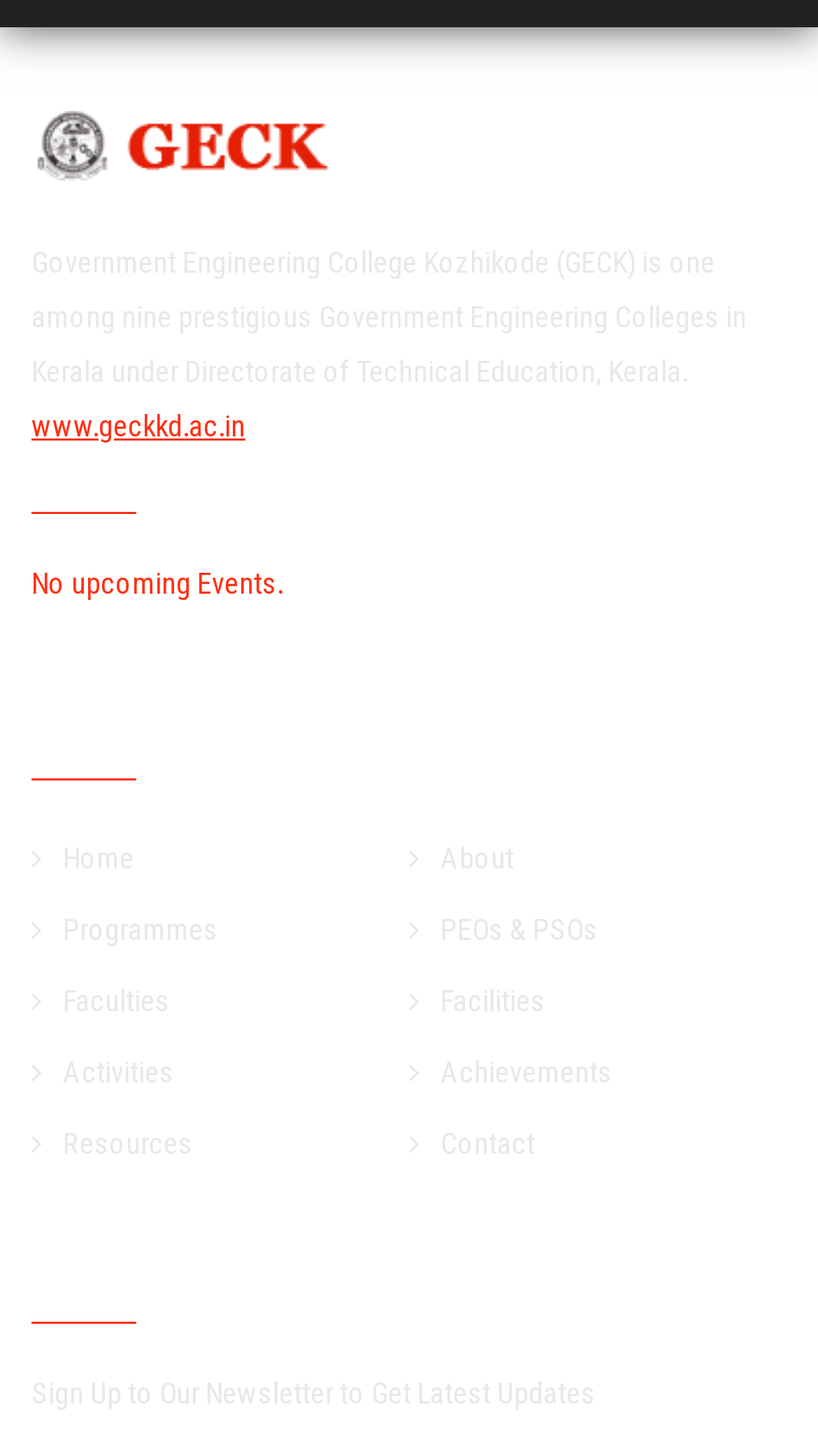Using the webpage screenshot and the element description DEPARTMENT LINKS, determine the bounding box coordinates. Specify the coordinates in the format (top-left x, top-left y, bottom-right x, bottom-right y) with values ranging from 0 to 1.

[0.038, 0.494, 0.962, 0.529]